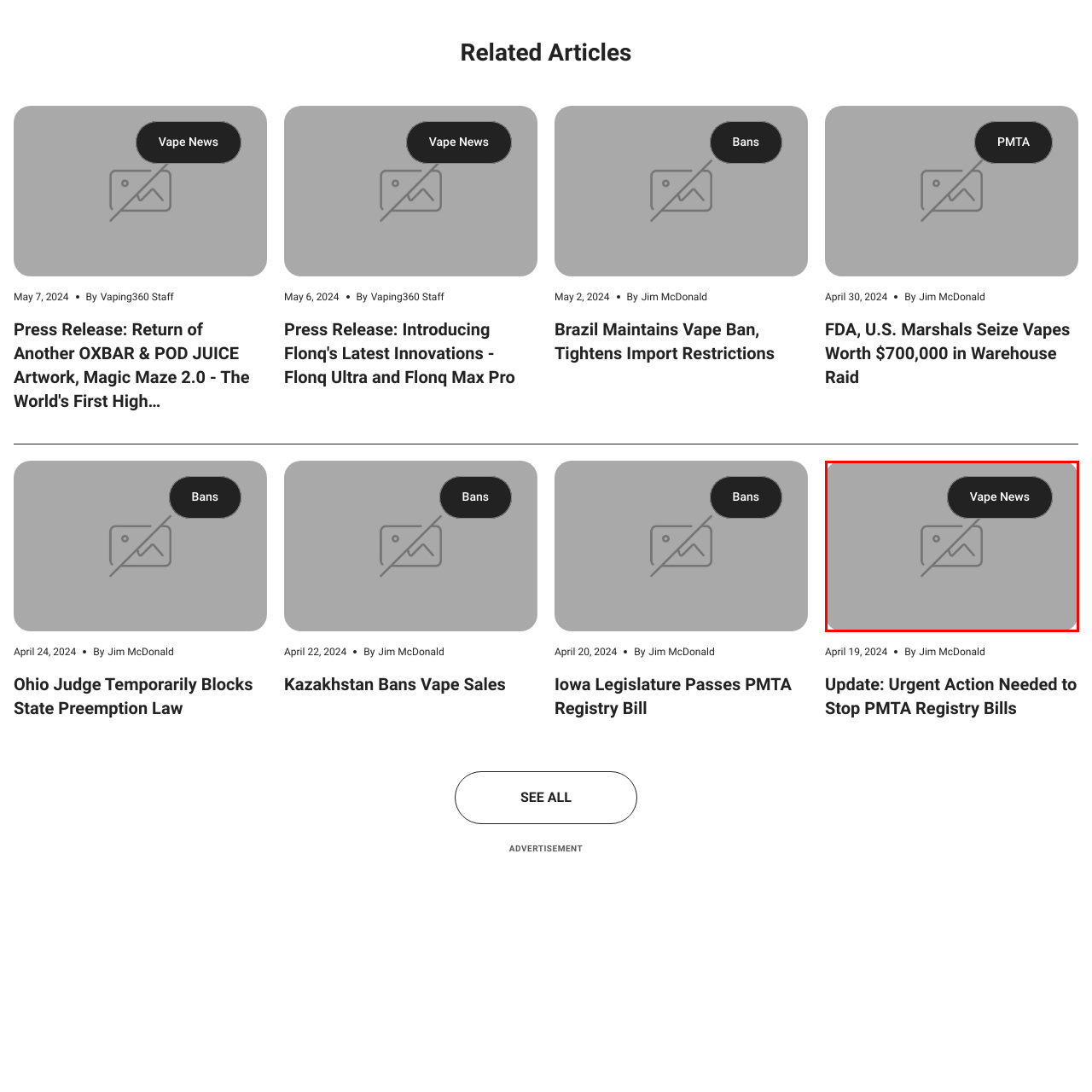Please examine the image highlighted by the red boundary and provide a comprehensive response to the following question based on the visual content: 
What is the topic of the headline?

The headline is discussing recent events in the vaping world, highlighting its relevance to ongoing discussions and news coverage, particularly focused on regulations or innovations within the industry.